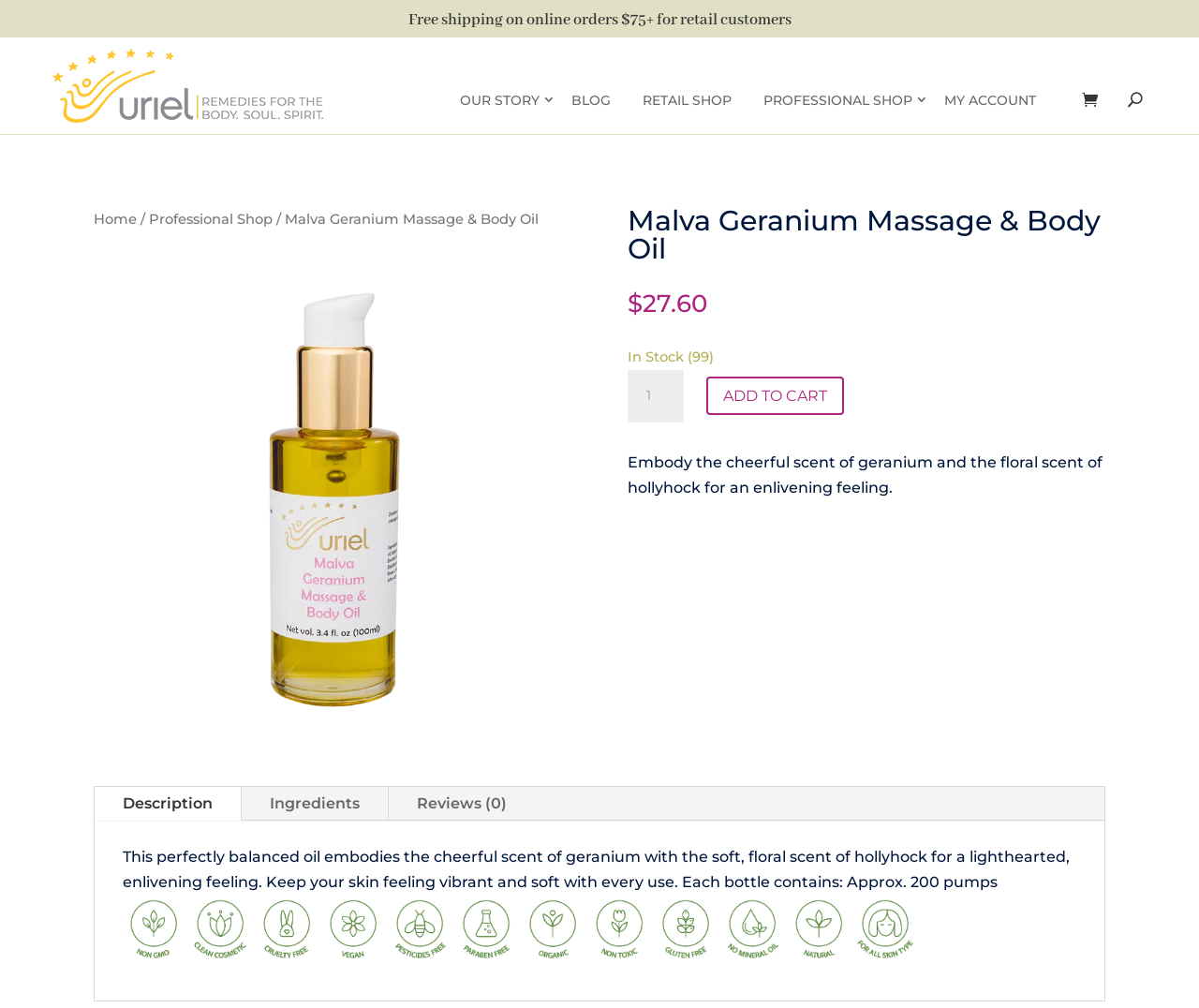Given the element description: "parent_node: OUR STORY", predict the bounding box coordinates of this UI element. The coordinates must be four float numbers between 0 and 1, given as [left, top, right, bottom].

[0.941, 0.041, 0.952, 0.157]